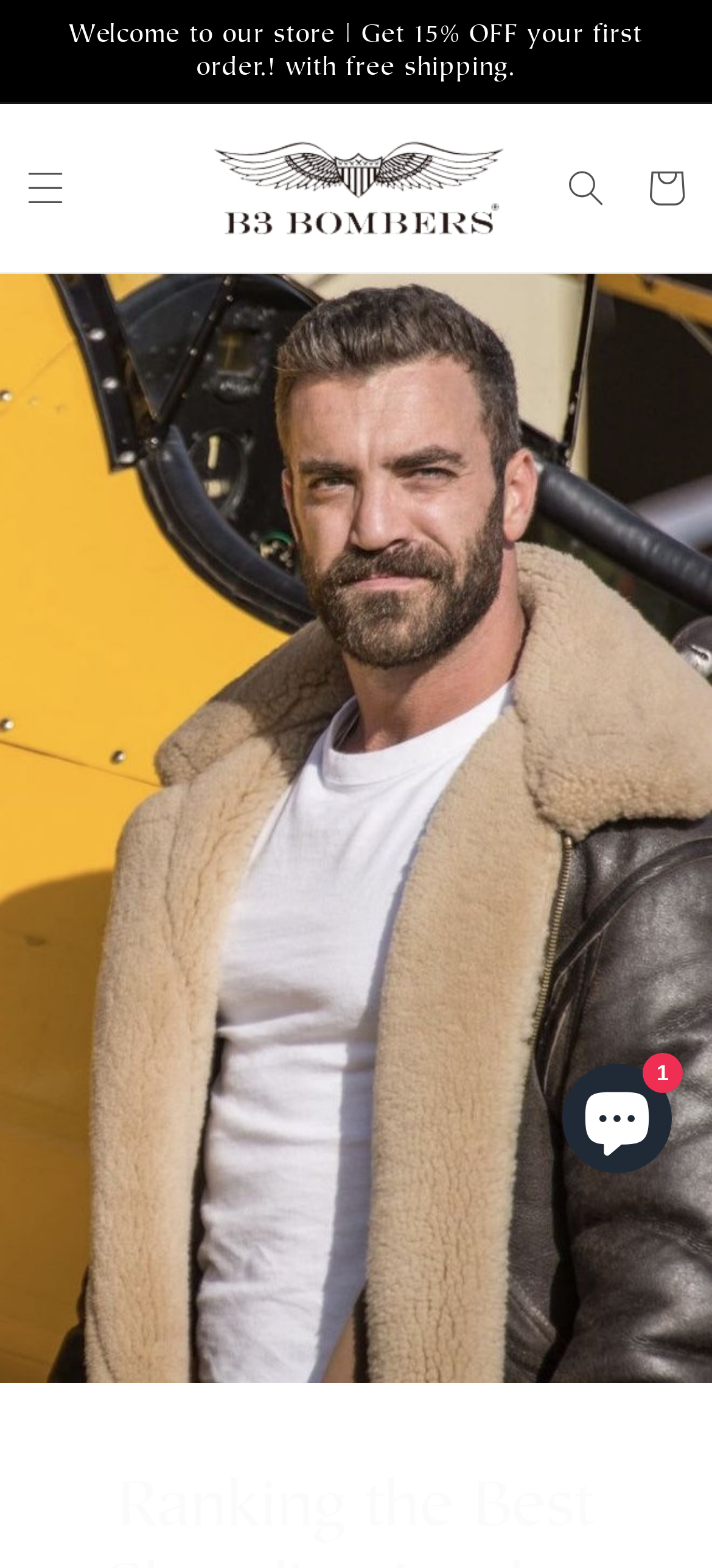Create an elaborate caption for the webpage.

This webpage appears to be an e-commerce website, specifically a fashion store, with a focus on shearling leather jackets. At the top of the page, there is an announcement section that spans the entire width, containing a welcome message and a promotional offer of 15% off the first order with free shipping.

To the left of the announcement section, there is a menu button that, when expanded, controls a menu drawer. On the same horizontal level, there is a link to a "b3 bomber jacket" with an accompanying image of the jacket. The link and image are positioned near the center of the page.

On the right side of the page, there is a search button with a popup dialog, and next to it, a link to the shopping cart. The cart link is accompanied by a large image that takes up most of the page's height, showcasing "Ranking the Best Shearling Leather Jackets for Trendsetters".

At the bottom right corner of the page, there is a chat window with a button to expand or collapse it. The chat window is part of a Shopify online store chat feature.